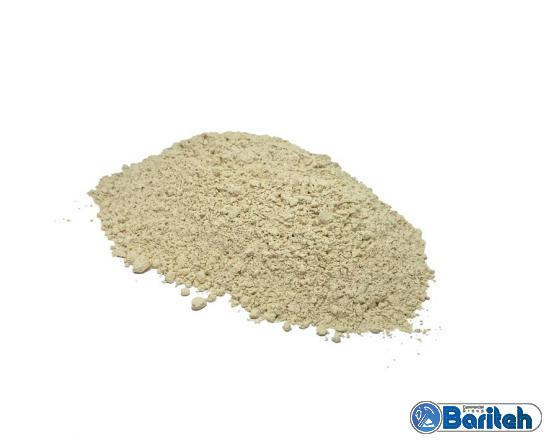What is the color of the bentonite clay powder?
Kindly give a detailed and elaborate answer to the question.

The caption describes the bentonite clay powder as a fine, beige powder, which indicates its color.